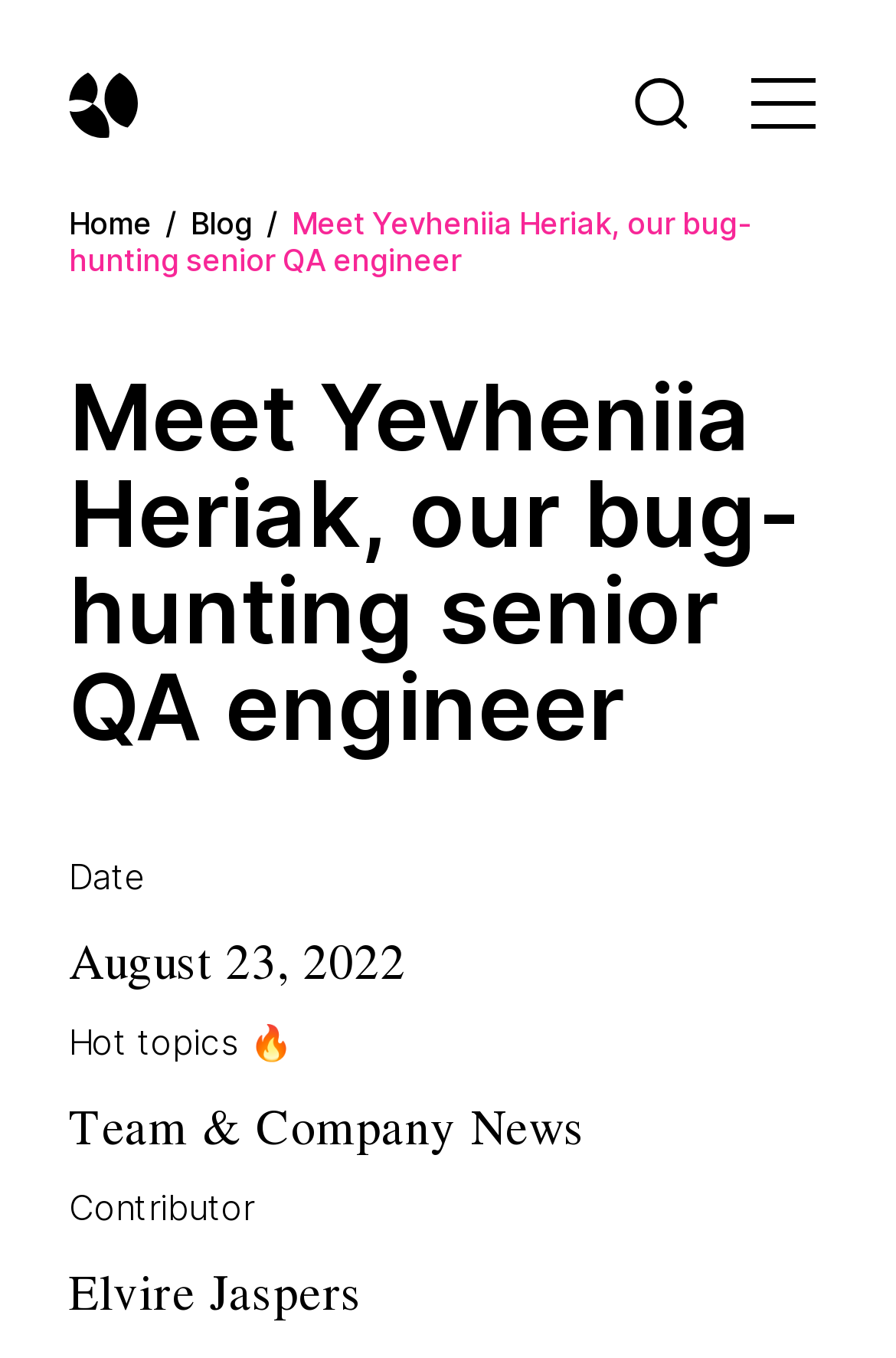What is the topic of the article?
Utilize the information in the image to give a detailed answer to the question.

The question can be answered by looking at the StaticText element which contains the text 'Team & Company News'. This element is located below the heading element and is labeled as 'Hot topics', indicating that it represents the topic of the article.